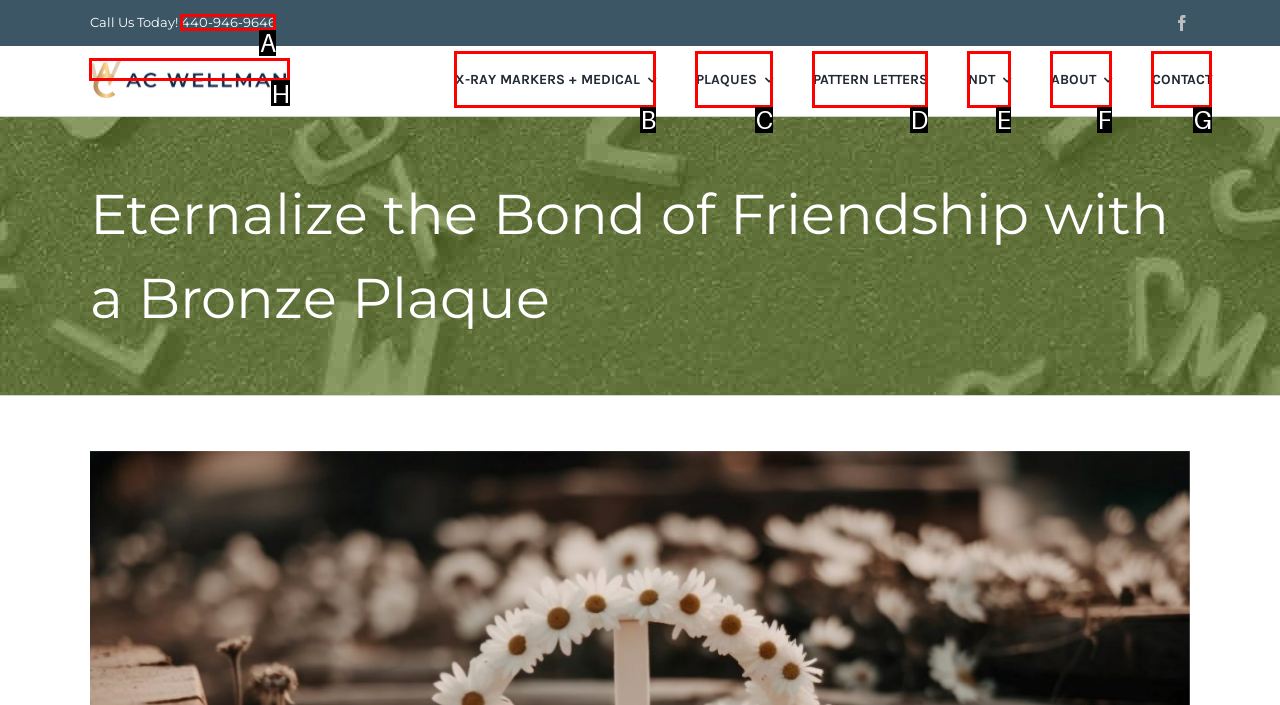Identify the bounding box that corresponds to: LOOKBOOK
Respond with the letter of the correct option from the provided choices.

None